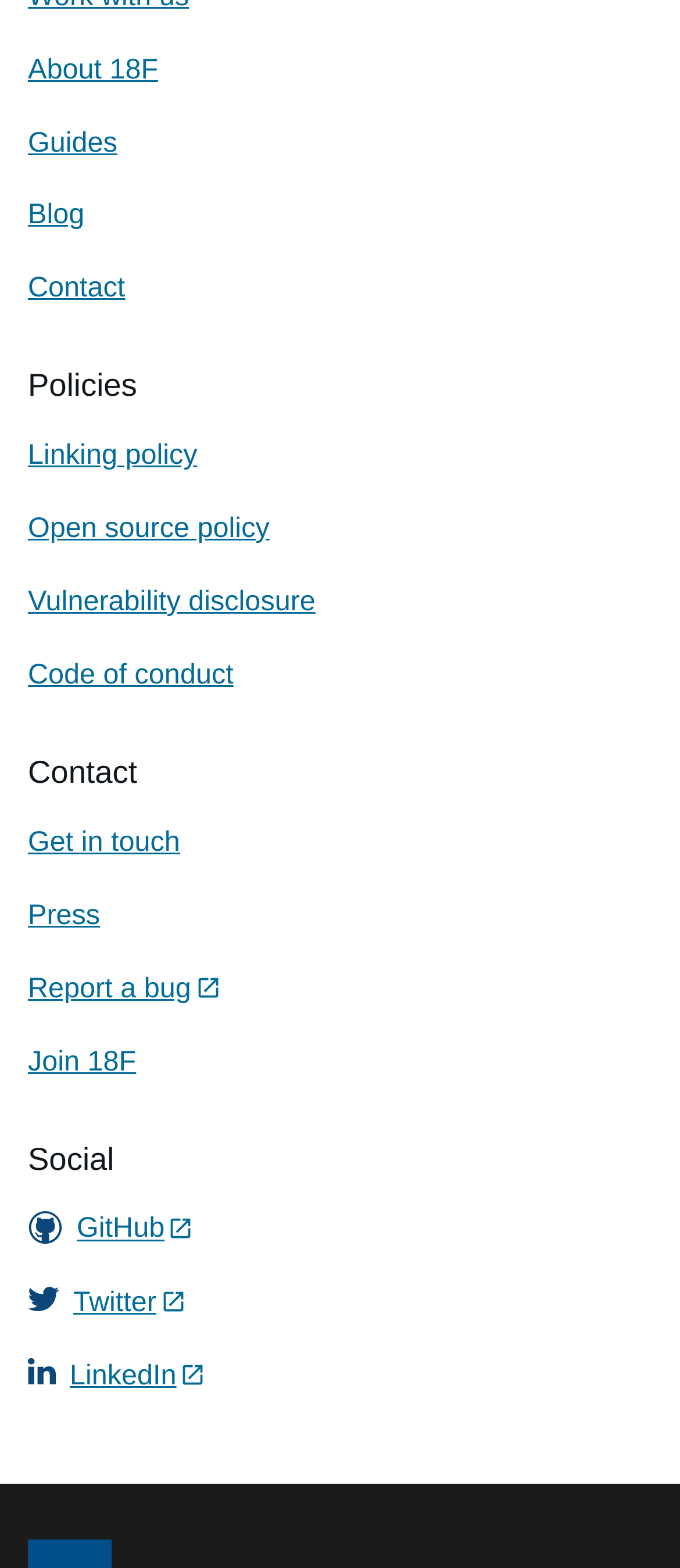Please identify the bounding box coordinates of the element's region that needs to be clicked to fulfill the following instruction: "View about 18F". The bounding box coordinates should consist of four float numbers between 0 and 1, i.e., [left, top, right, bottom].

[0.041, 0.034, 0.233, 0.054]